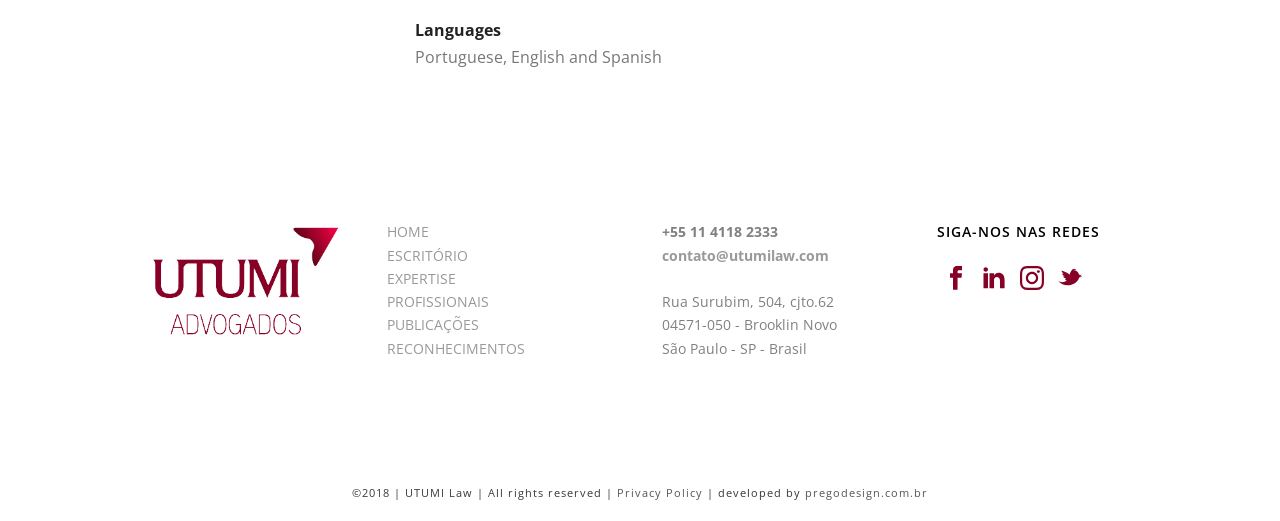Identify the coordinates of the bounding box for the element that must be clicked to accomplish the instruction: "View Privacy Policy".

[0.482, 0.931, 0.549, 0.959]